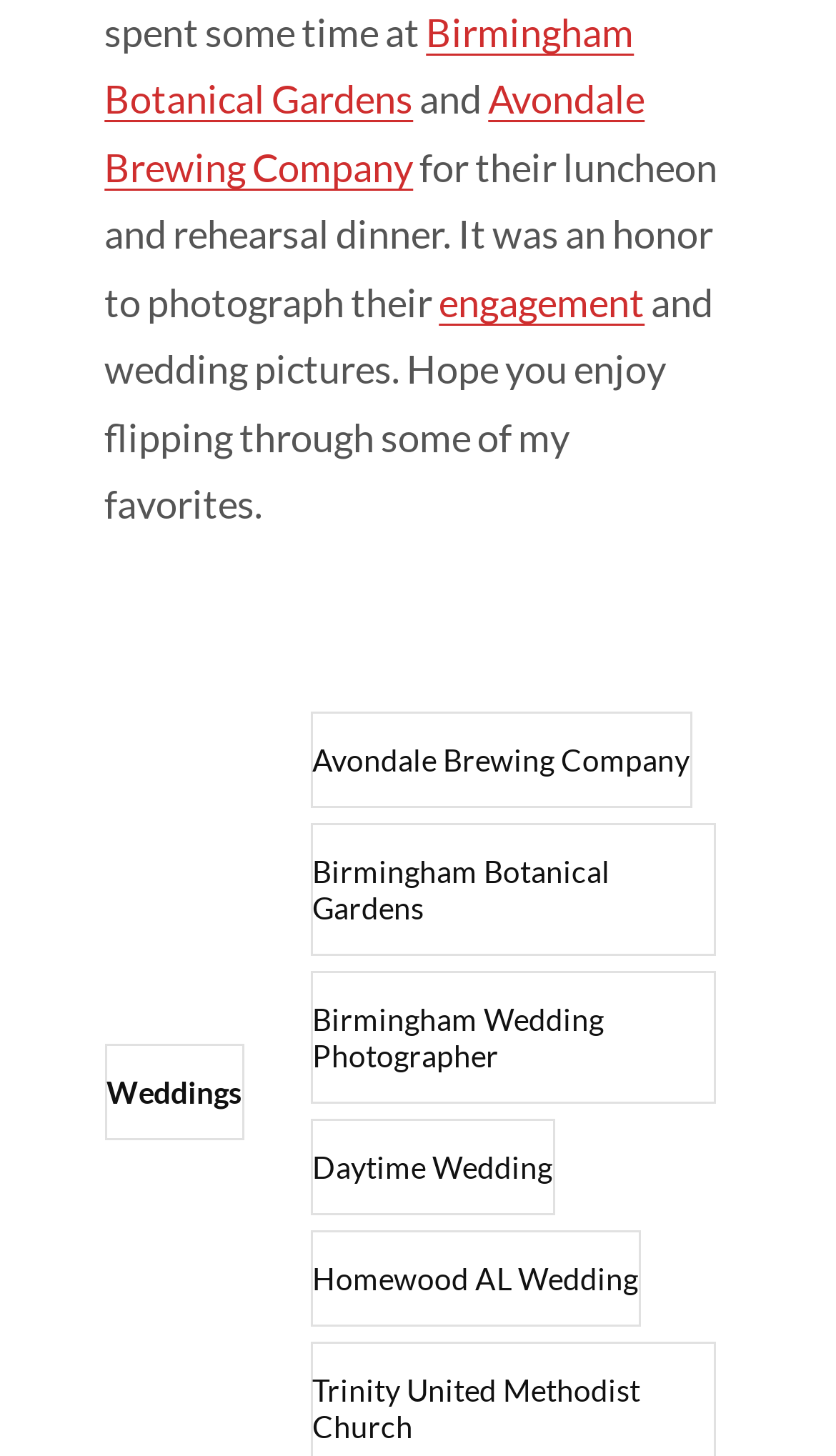Pinpoint the bounding box coordinates of the area that should be clicked to complete the following instruction: "read about engagement". The coordinates must be given as four float numbers between 0 and 1, i.e., [left, top, right, bottom].

[0.525, 0.172, 0.771, 0.243]